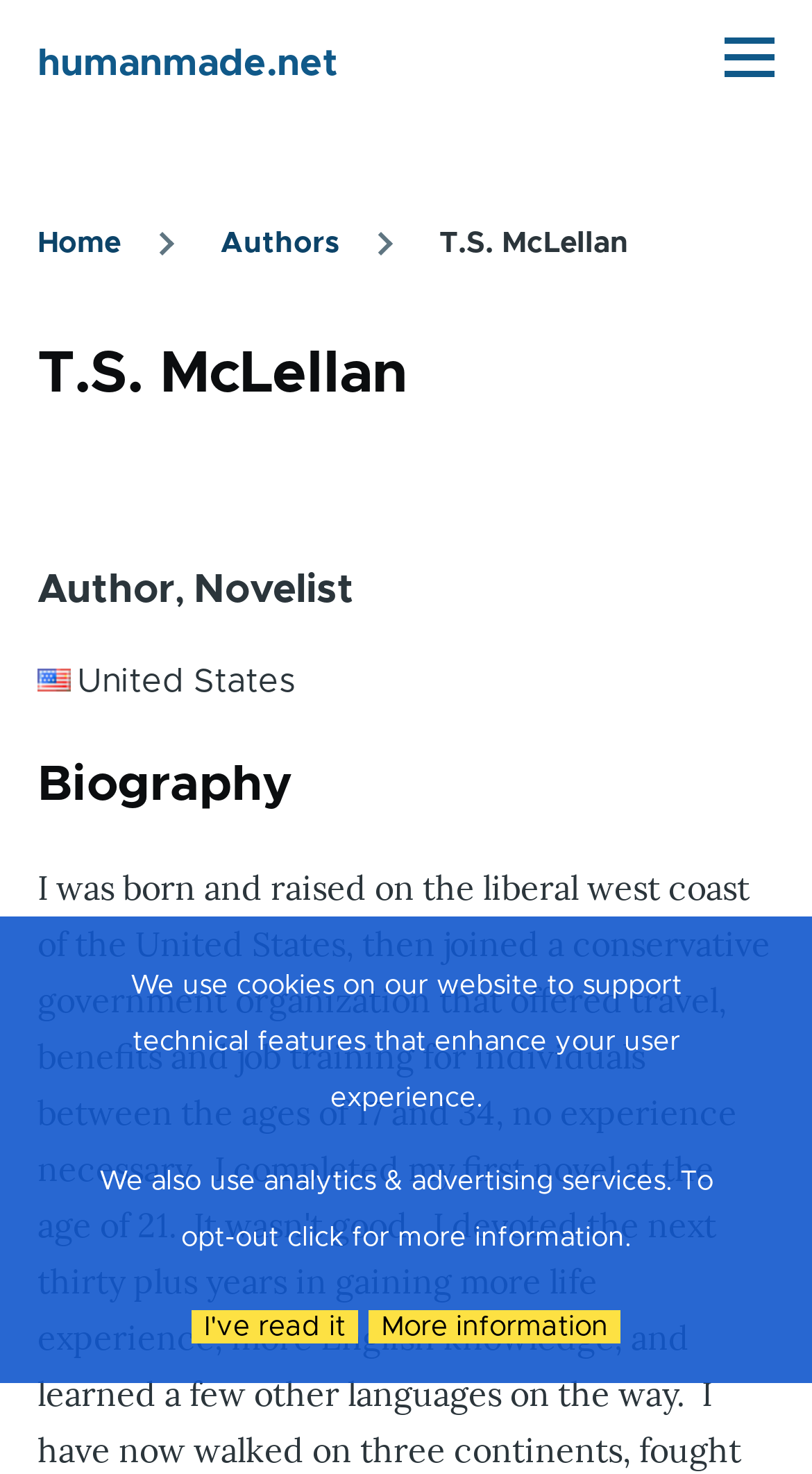Produce an extensive caption that describes everything on the webpage.

This webpage is about T.S. McLellan, an American writer and author of "Fall of the Roman Umpire". At the top left corner, there is a link to skip to the main content. Next to it, there is a link to "humanmade.net". On the top right corner, there is a main menu button. 

Below the top section, there is a navigation section with a breadcrumb trail, which includes links to "Home", "Authors", and the current page, "T.S. McLellan". 

The main content area is divided into sections. The first section is a heading with the title "T.S. McLellan" and a subtitle that describes the author as a novelist from the United States. 

Below the title section, there is a biography section with a heading. The content of the biography is not provided in the accessibility tree. 

At the bottom of the page, there is a notice about the use of cookies on the website, which explains that they are used to support technical features and enhance the user experience. There is also a notice about the use of analytics and advertising services, with an option to opt-out. Two buttons, "I've read it" and "More information", are provided below the notices.